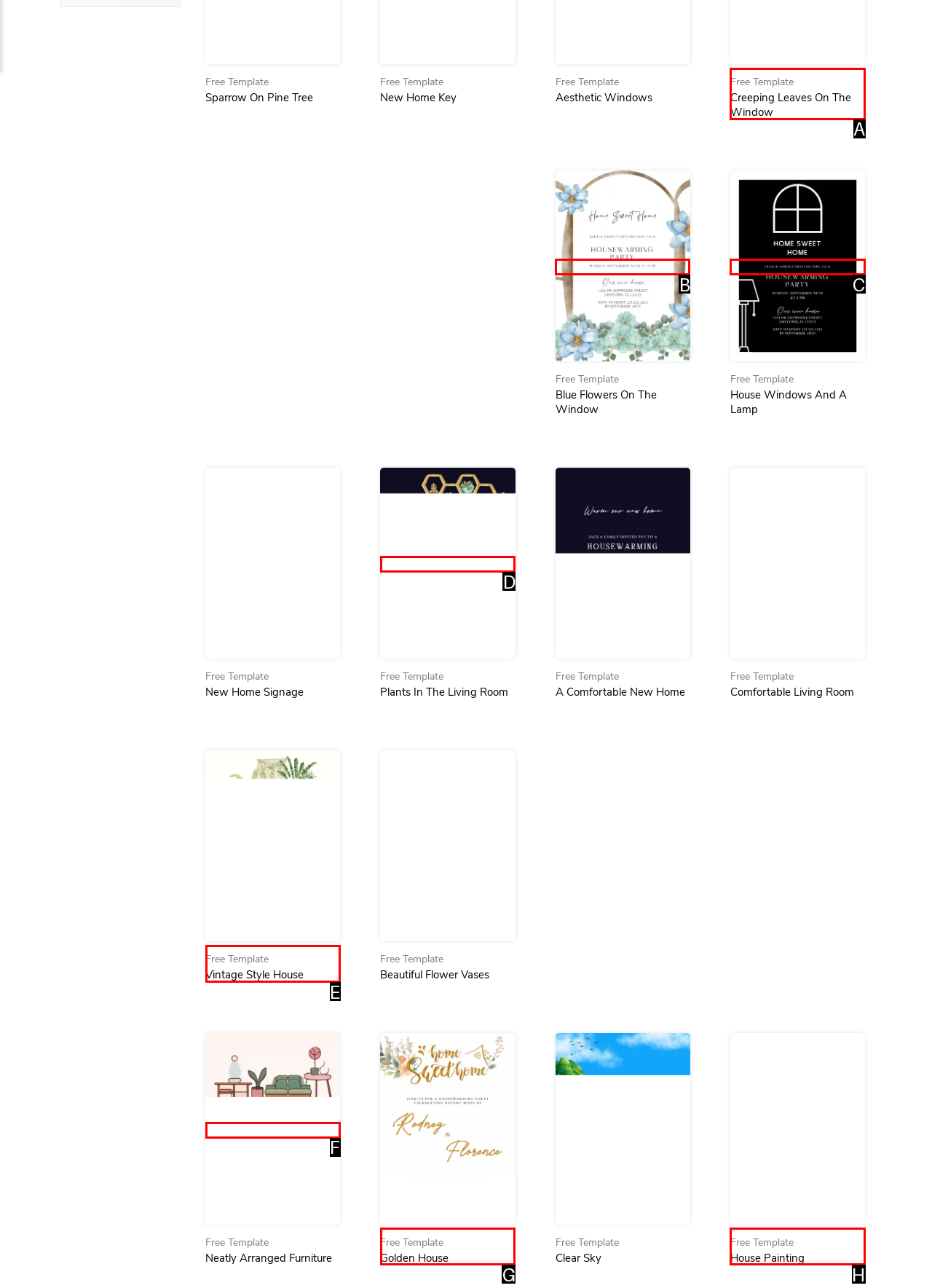Select the letter that corresponds to the UI element described as: Free TemplateVintage Style House
Answer by providing the letter from the given choices.

E